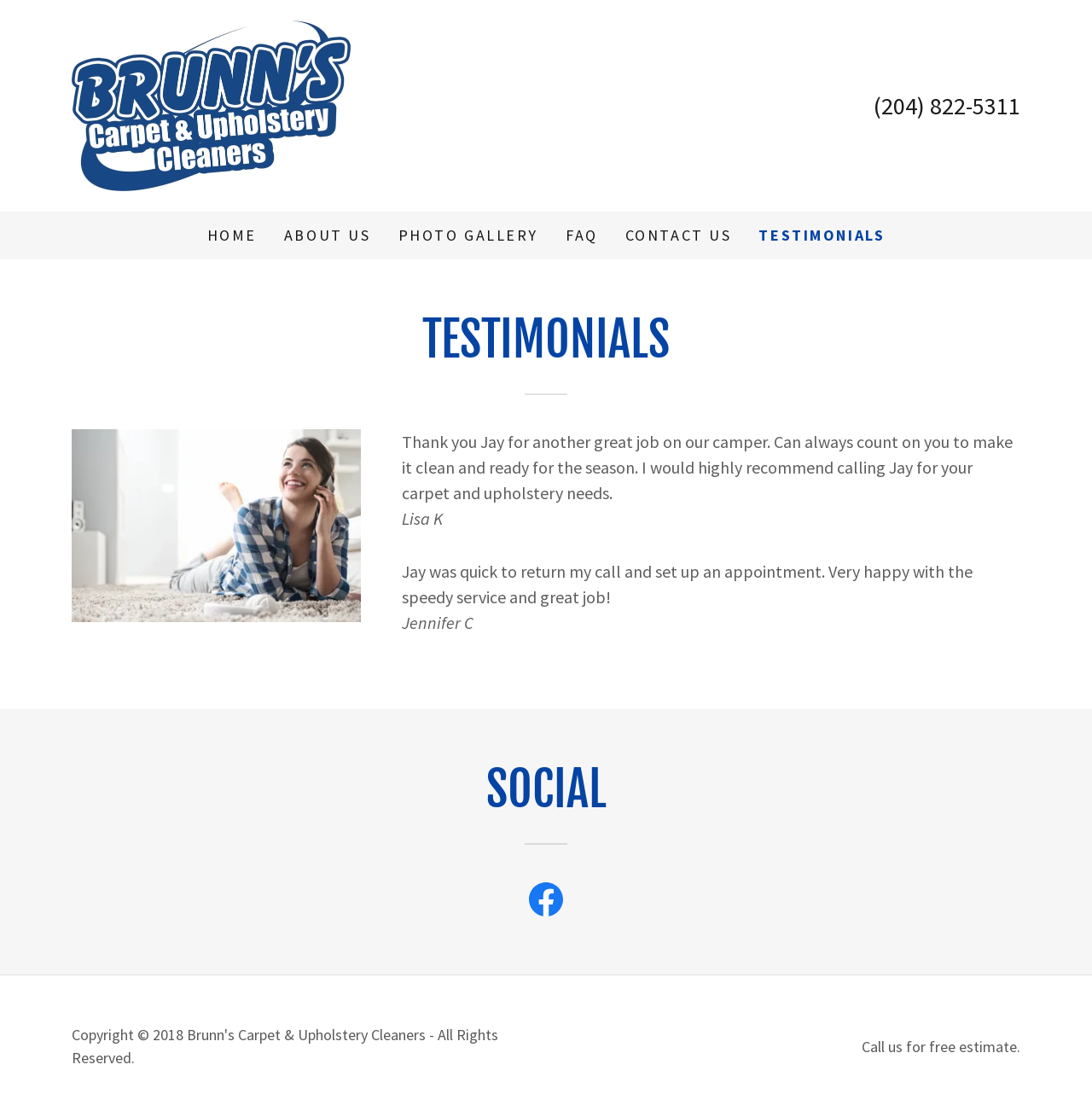What is the name of the person who wrote the first testimonial?
Provide a one-word or short-phrase answer based on the image.

Lisa K